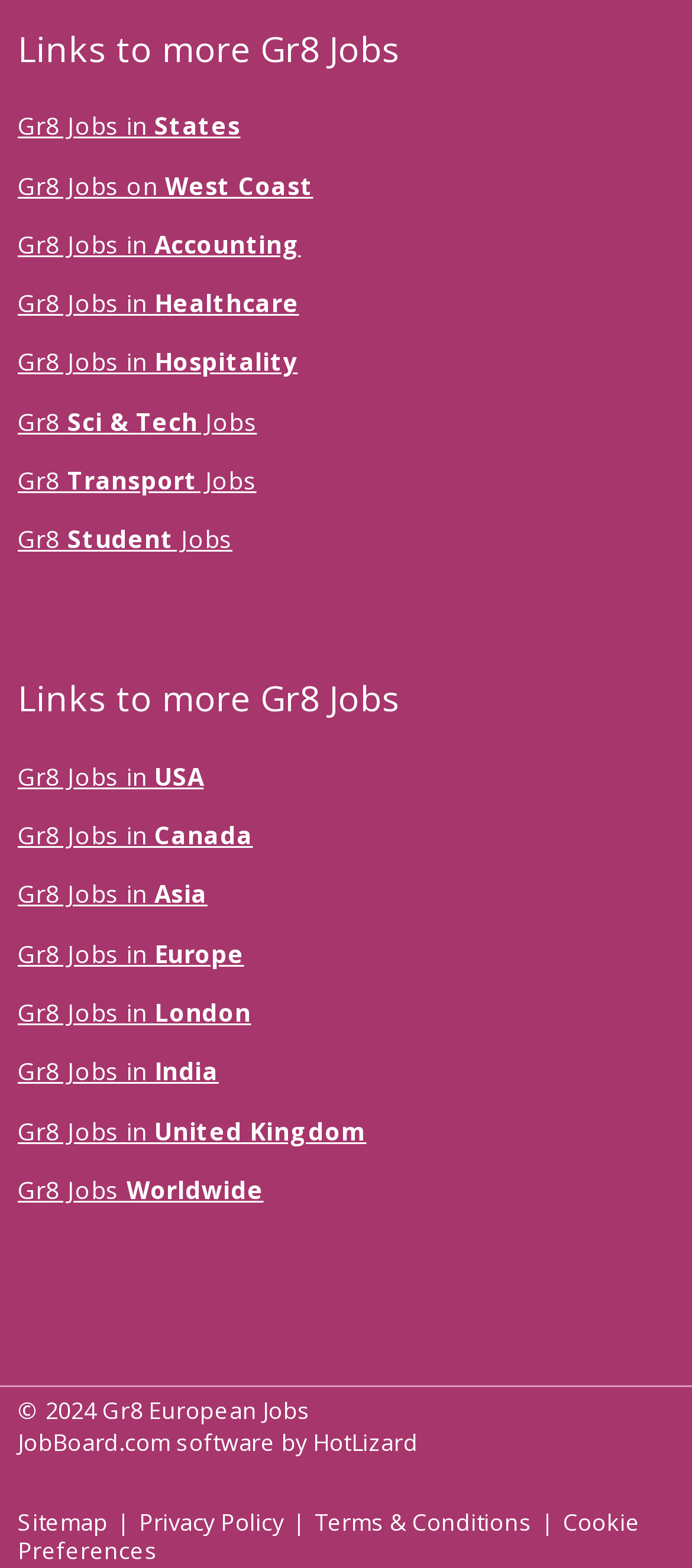Provide a brief response to the question below using a single word or phrase: 
What type of jobs are listed on this webpage?

Gr8 Jobs